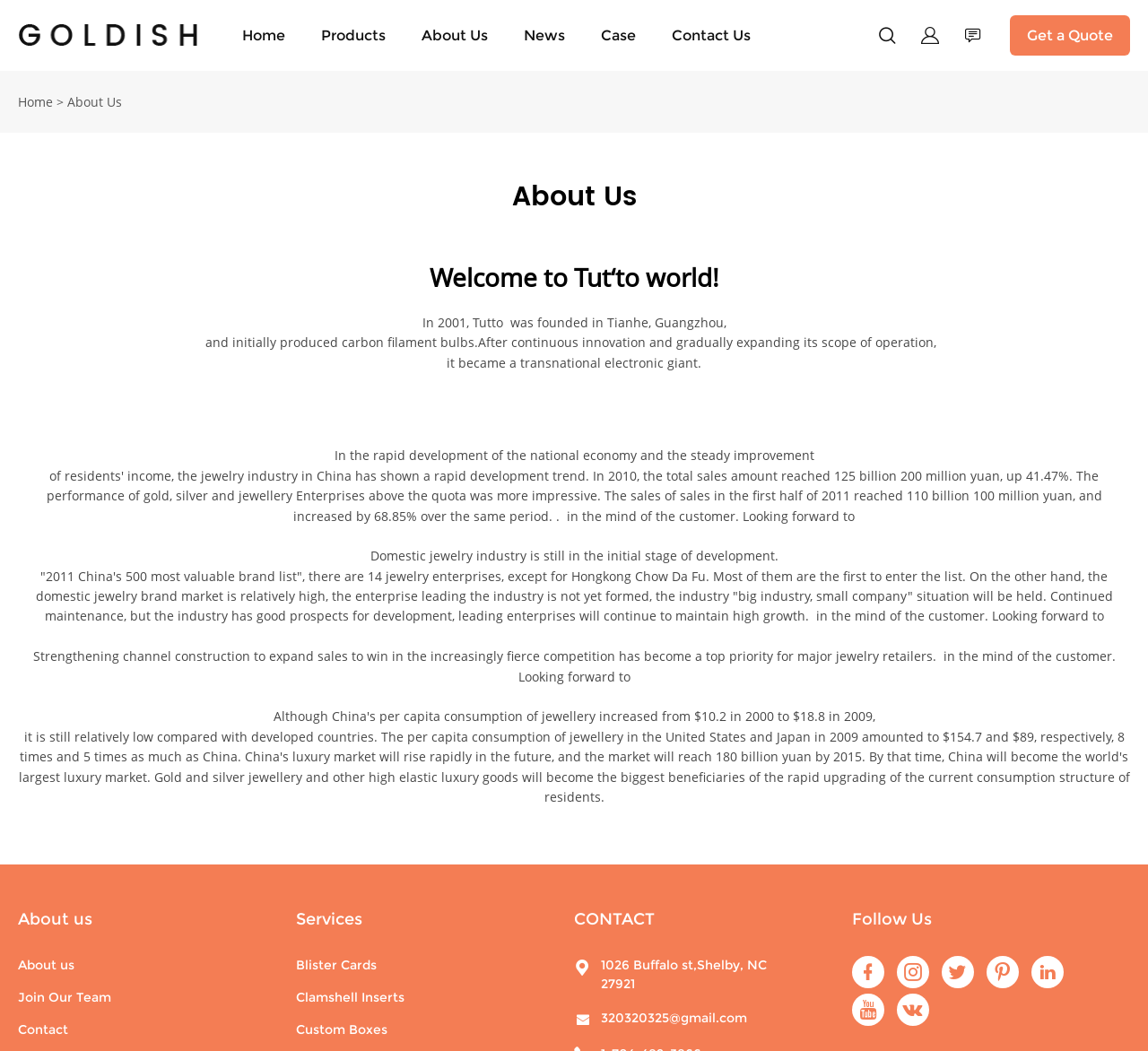Locate the UI element described by 1026 Buffalo st,Shelby, NC 27921 and provide its bounding box coordinates. Use the format (top-left x, top-left y, bottom-right x, bottom-right y) with all values as floating point numbers between 0 and 1.

[0.523, 0.91, 0.694, 0.946]